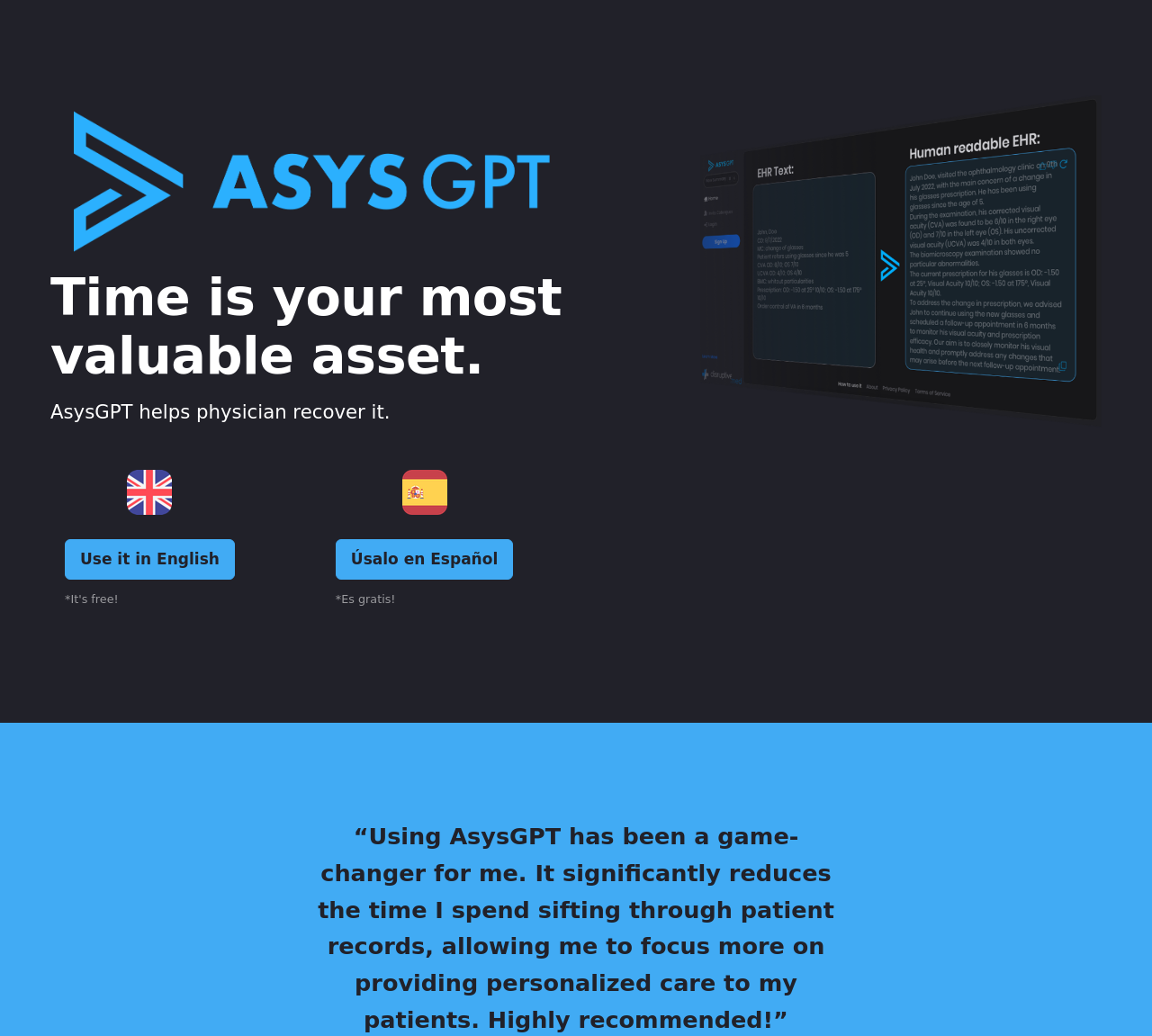Provide a brief response to the question below using one word or phrase:
What is the language of the link on the left?

English